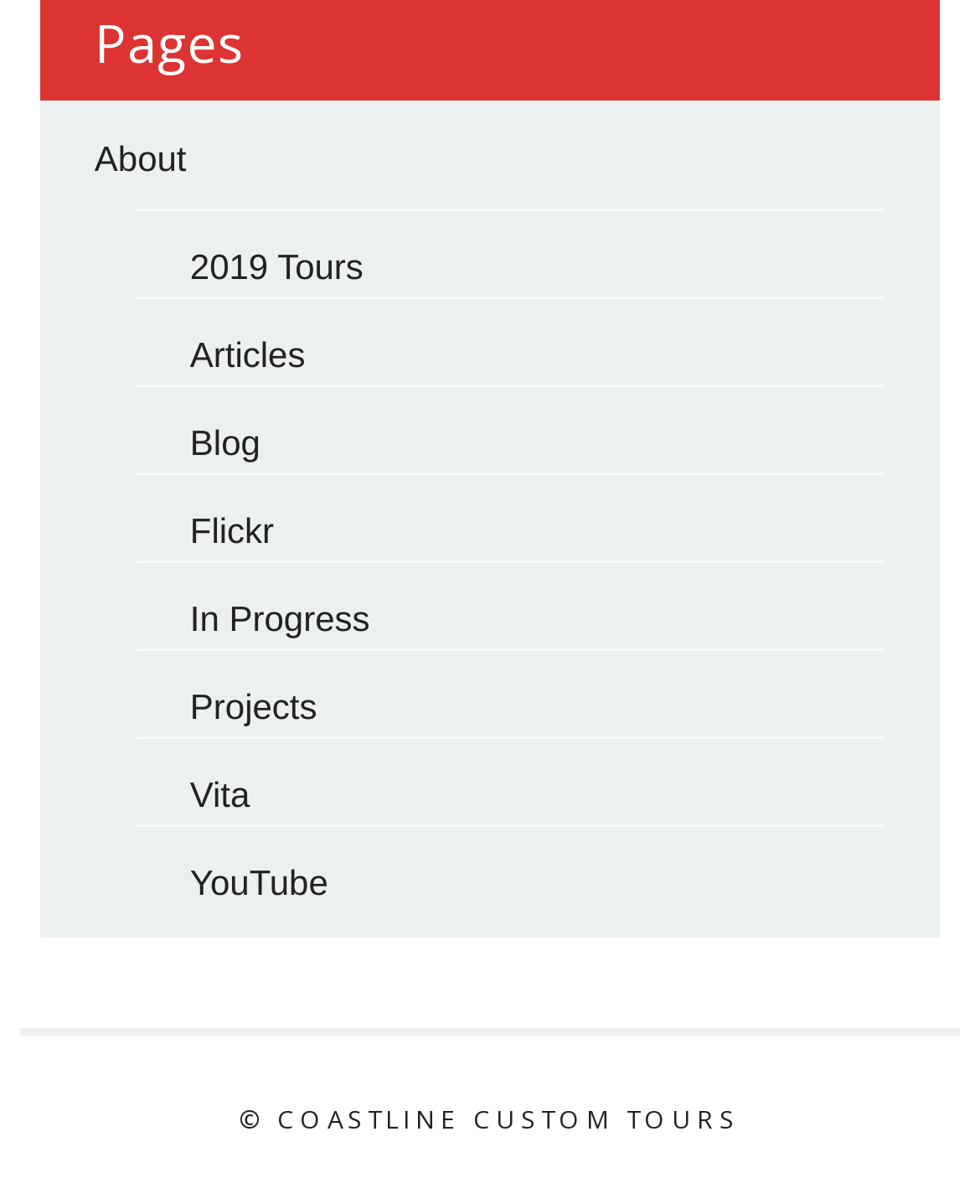What is the last link in the main menu?
Please answer using one word or phrase, based on the screenshot.

YouTube